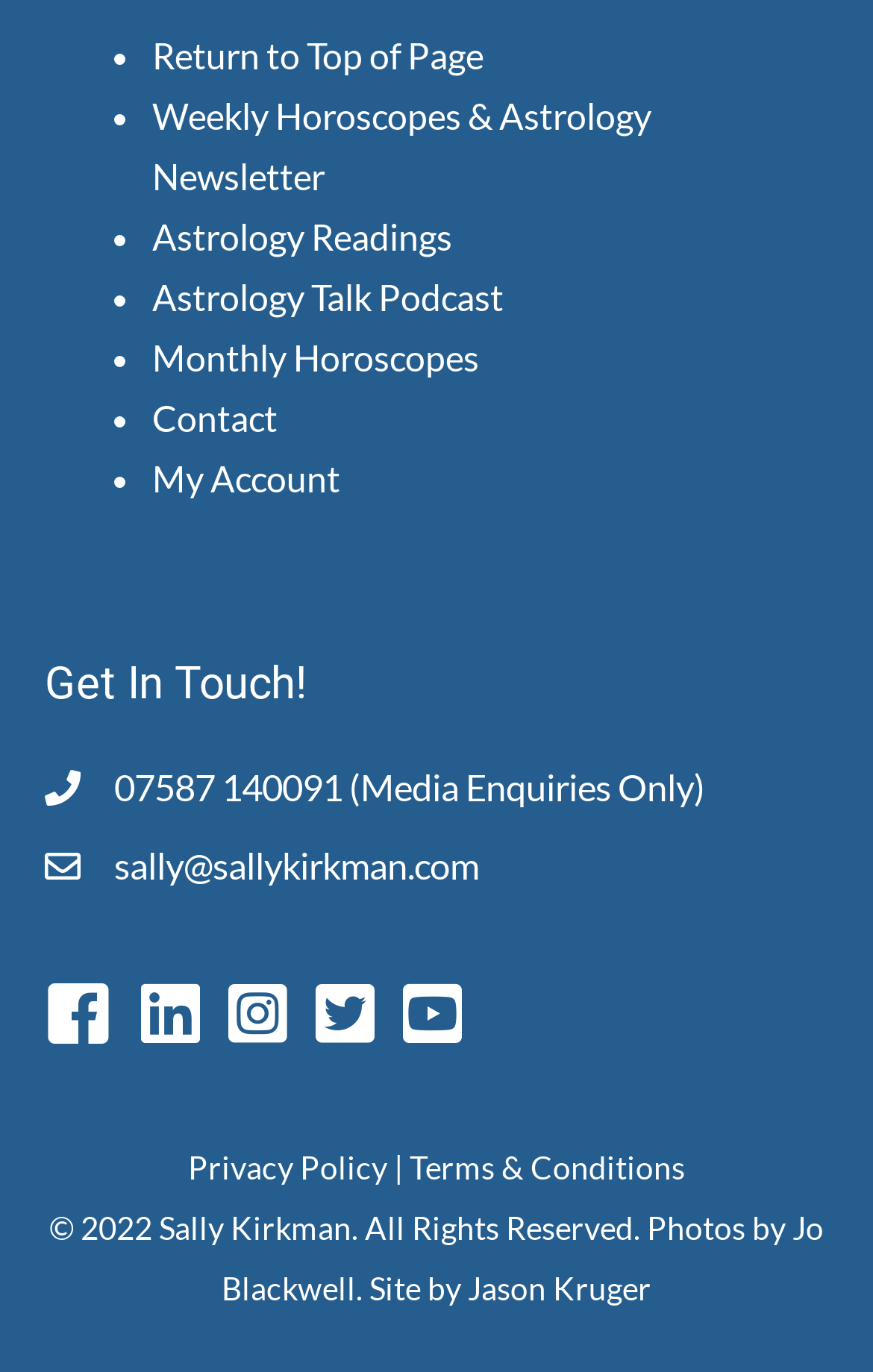How many links are there in the footer?
Based on the screenshot, provide your answer in one word or phrase.

9